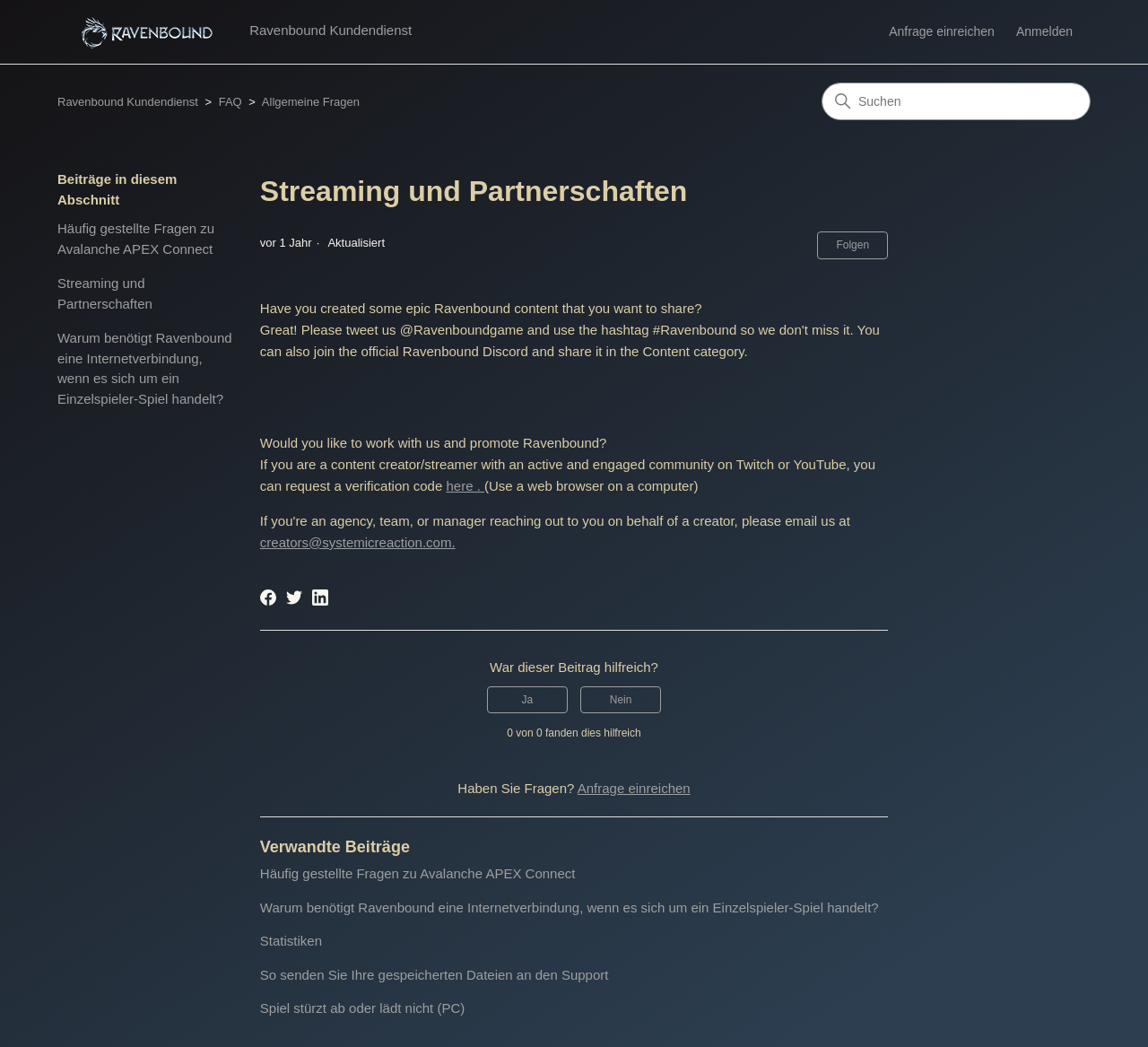What is the topic of the webpage section with the heading 'Streaming und Partnerschaften'?
Look at the webpage screenshot and answer the question with a detailed explanation.

I found the answer by looking at the heading 'Streaming und Partnerschaften' and the surrounding text content, which discusses partnerships and streaming related to the game Ravenbound.